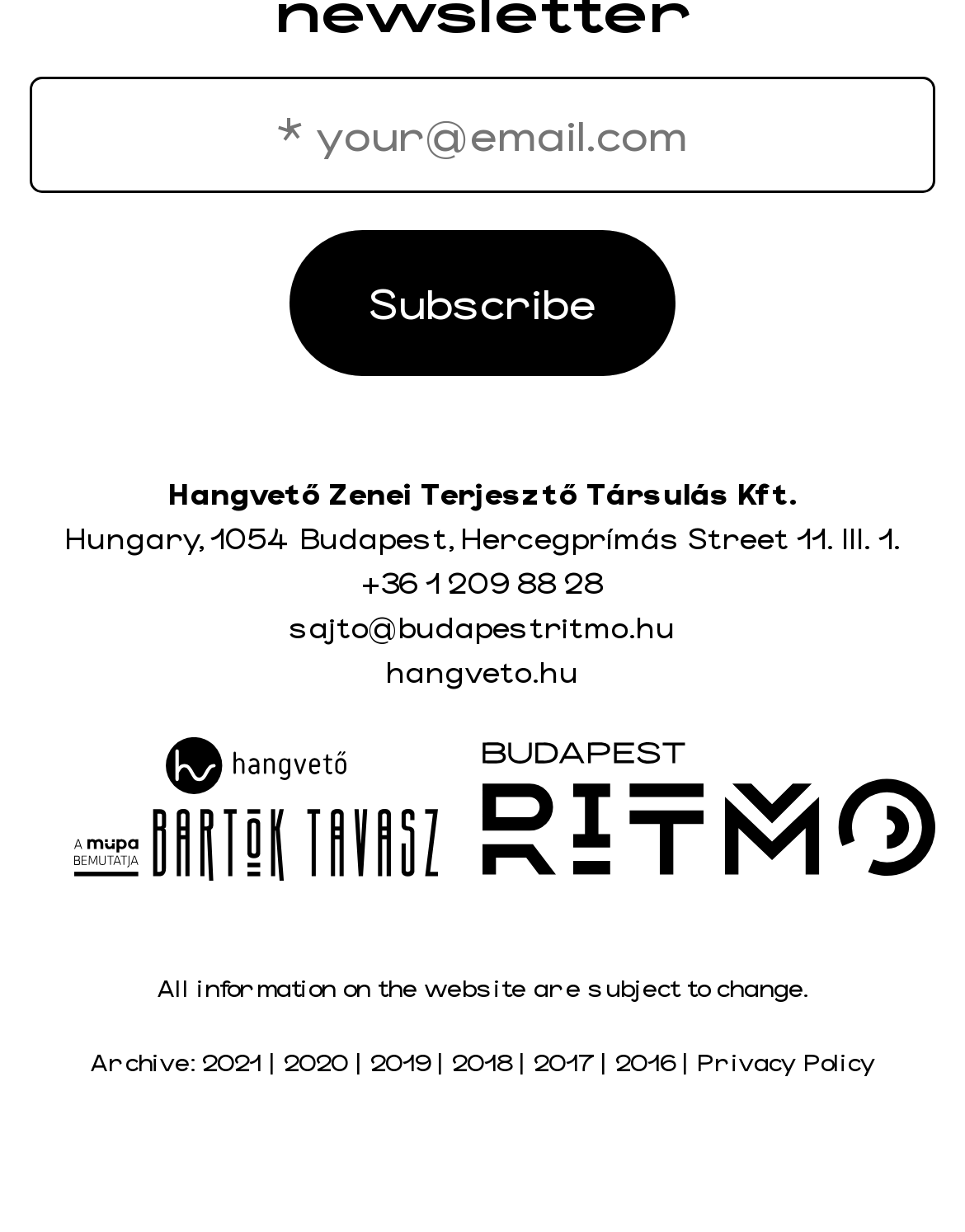What is the company name?
Craft a detailed and extensive response to the question.

The company name can be found in the static text element located at the top of the webpage, which reads 'Hangvető Zenei Terjesztő Társulás Kft.'.